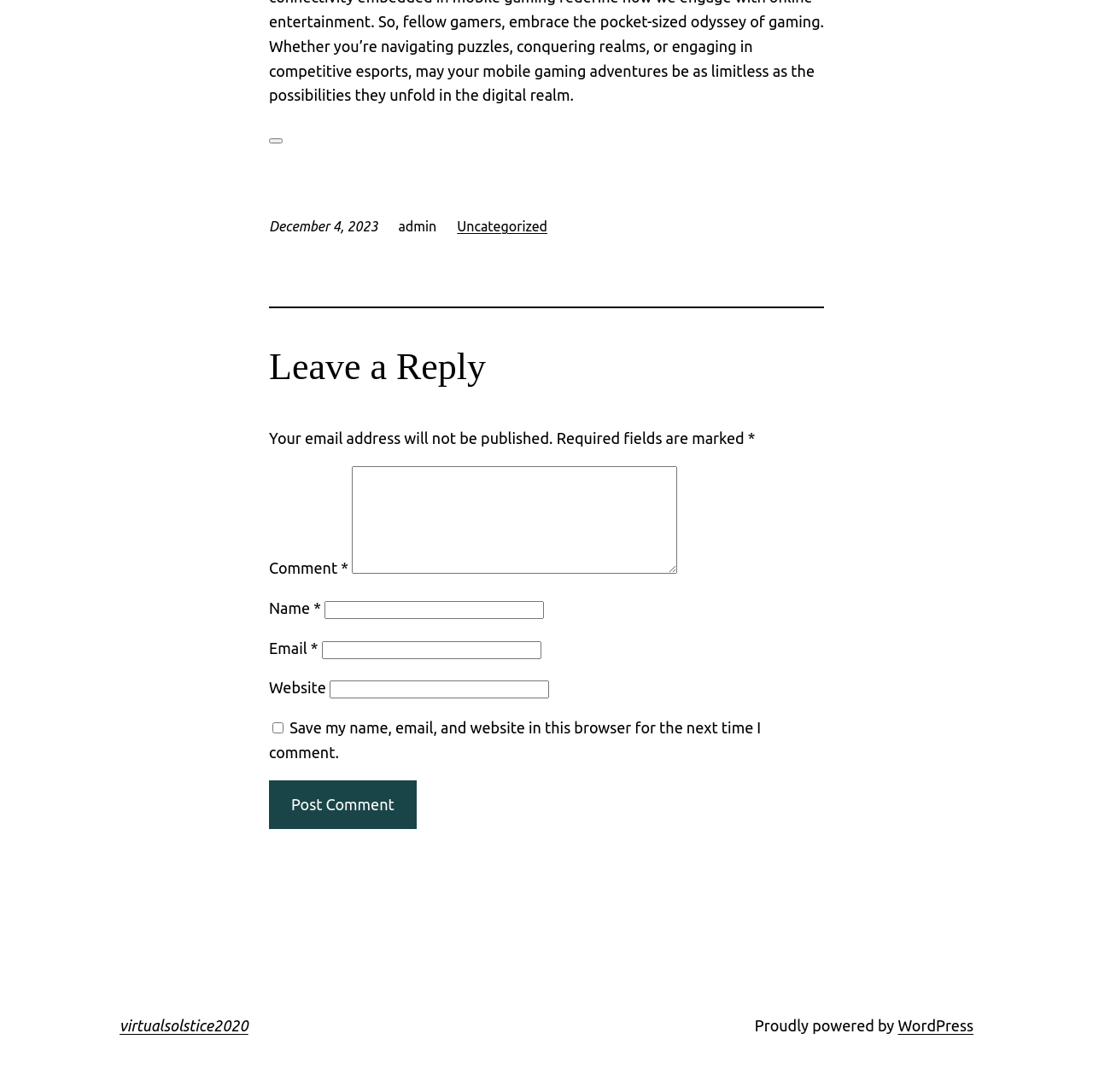Can you find the bounding box coordinates for the UI element given this description: "Michael/Maria"? Provide the coordinates as four float numbers between 0 and 1: [left, top, right, bottom].

None